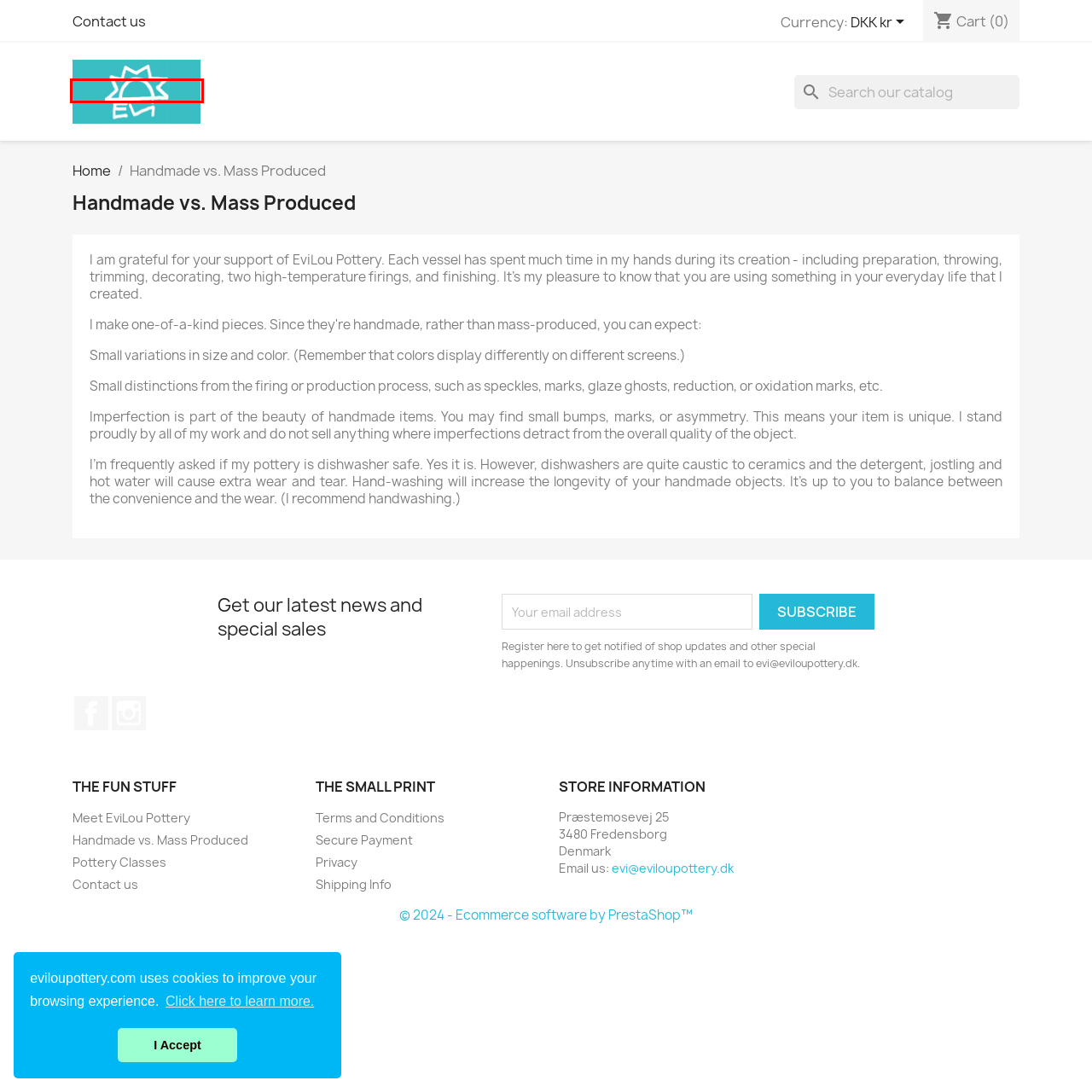Review the webpage screenshot provided, noting the red bounding box around a UI element. Choose the description that best matches the new webpage after clicking the element within the bounding box. The following are the options:
A. Shipping Info
B. Terms and Conditions
C. Evilou Pottery
D. Contact us
E. Meet EviLou Pottery
F. Privacy
G. Pottery classes in Nordsjælland
H. Create an online shop easily - Ecommerce | PrestaShop

C